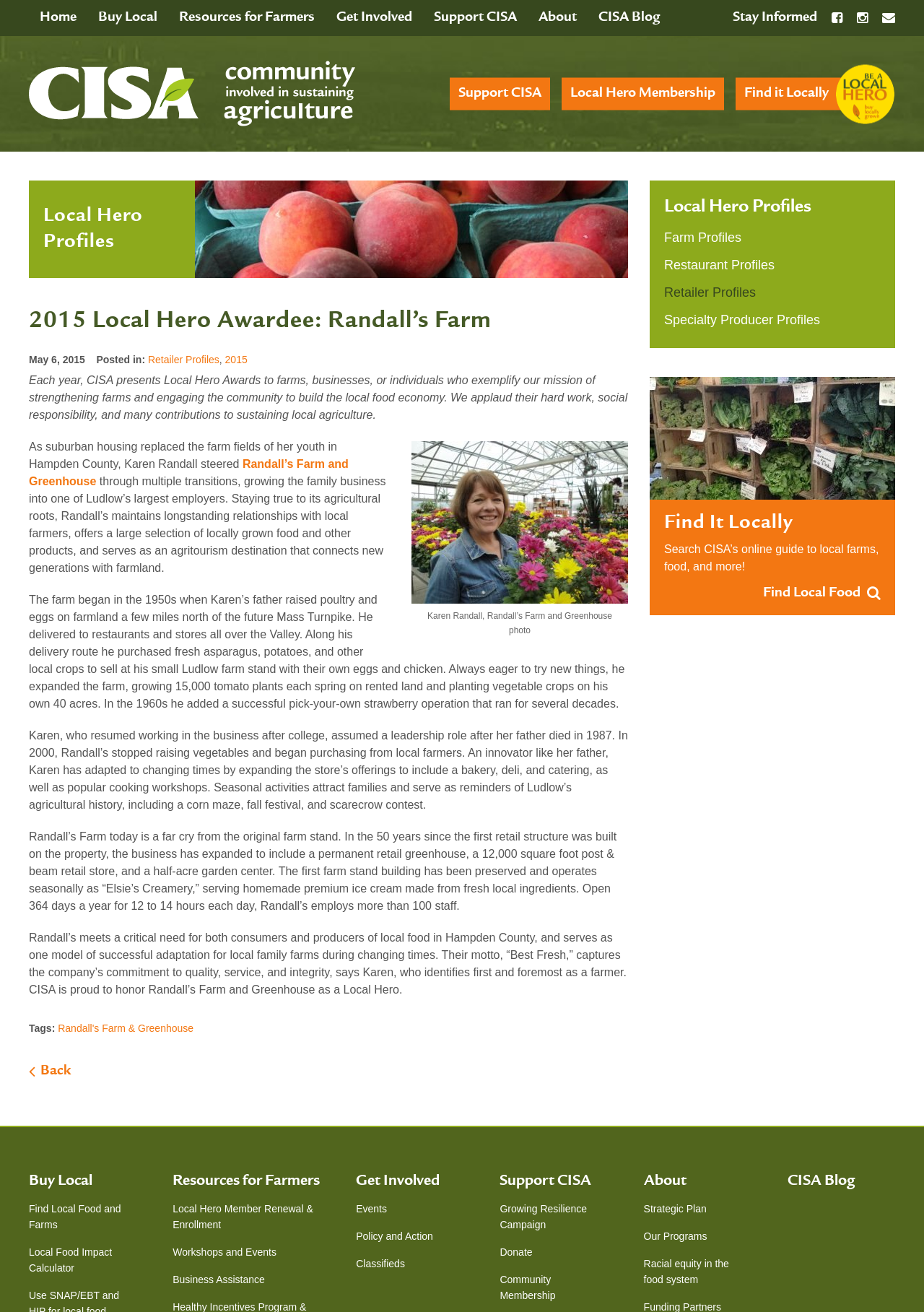Specify the bounding box coordinates of the element's area that should be clicked to execute the given instruction: "Learn more about 'Randall's Farm and Greenhouse'". The coordinates should be four float numbers between 0 and 1, i.e., [left, top, right, bottom].

[0.063, 0.779, 0.209, 0.788]